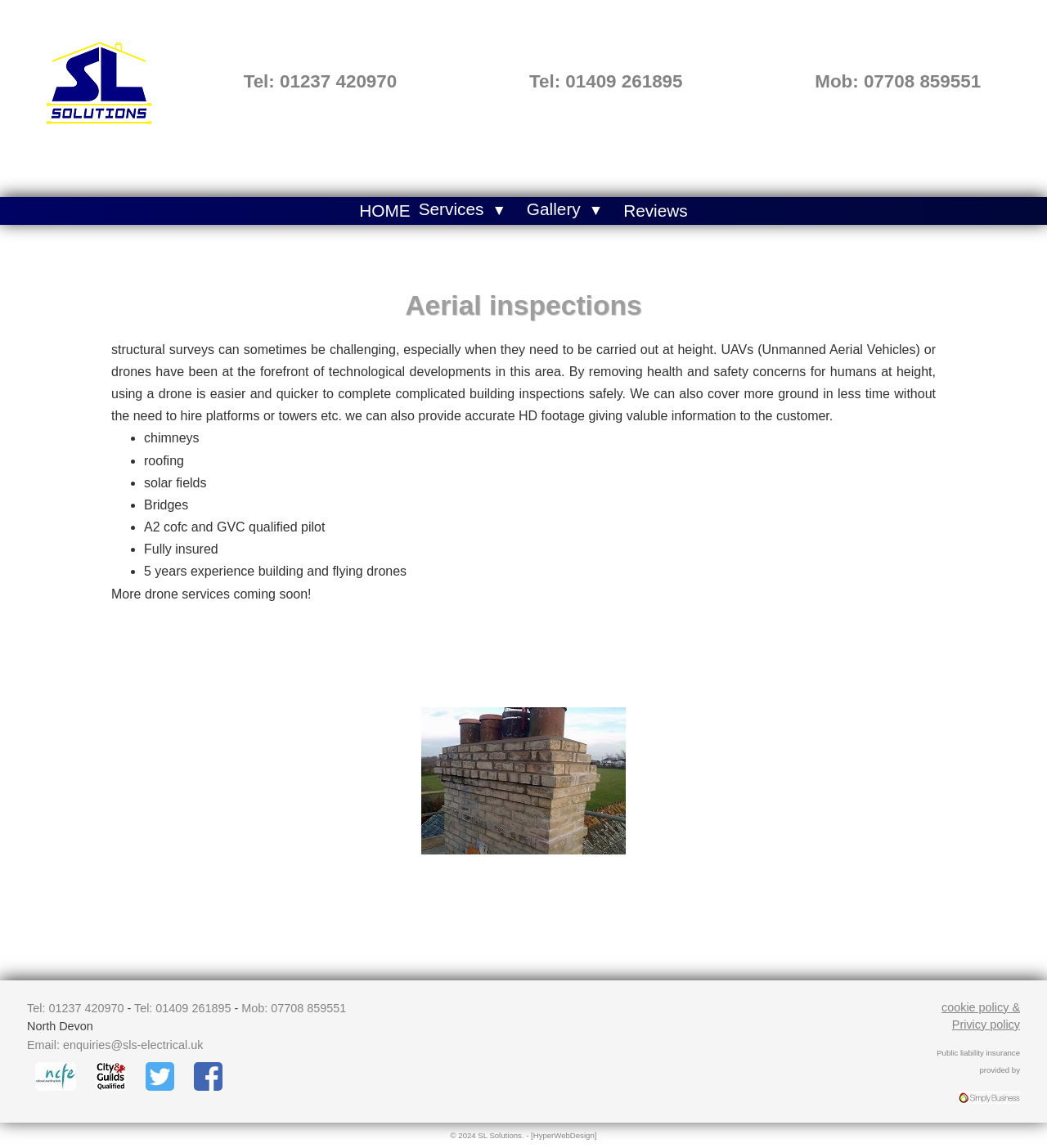Please answer the following question using a single word or phrase: 
Is the pilot qualified?

Yes